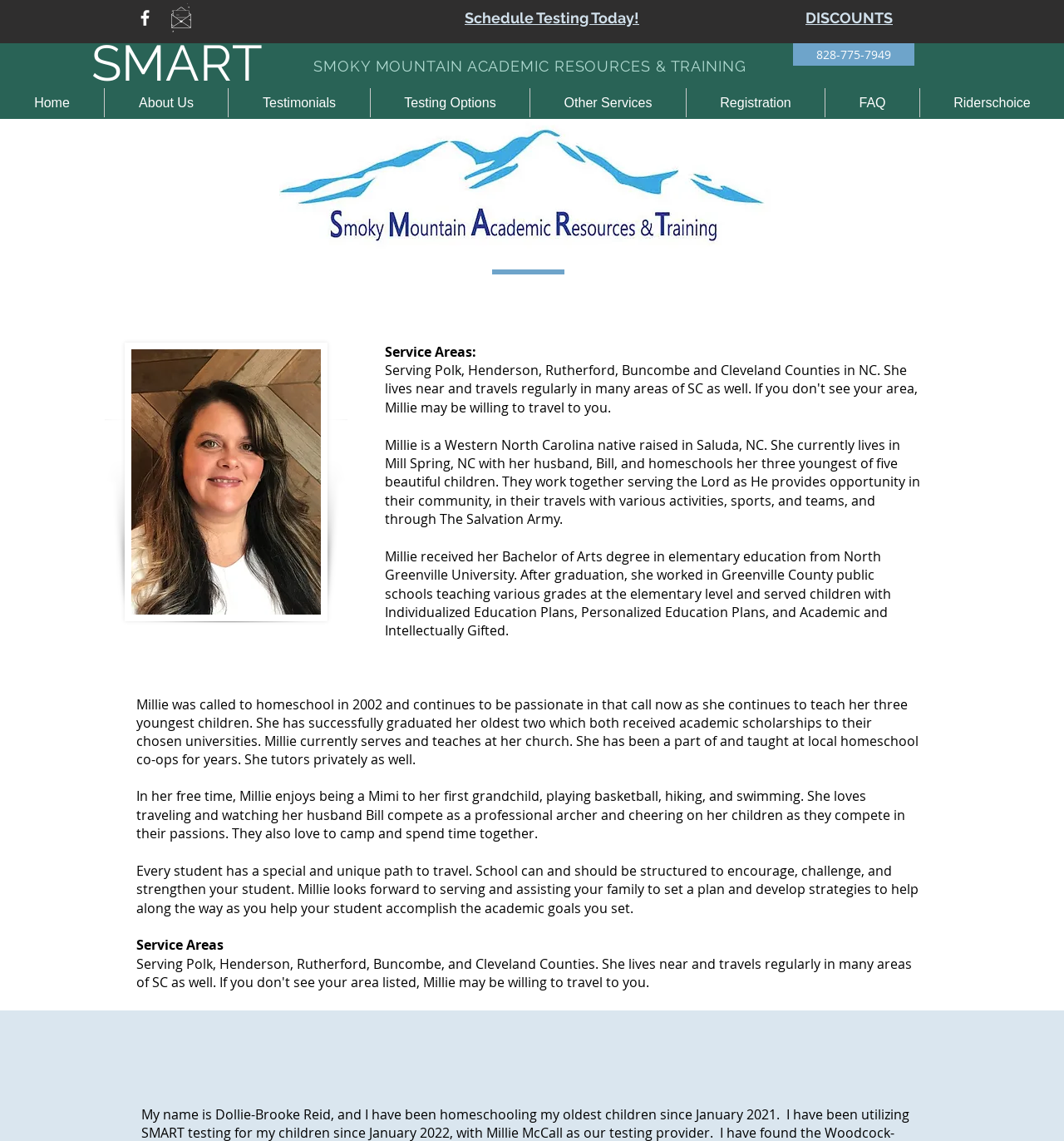Please provide a comprehensive response to the question below by analyzing the image: 
What is the topic of the section with the heading 'TESTIMONIALS'?

The topic of the section with the heading 'TESTIMONIALS' can be inferred from the heading element itself, which suggests that this section contains testimonials or reviews from satisfied customers.